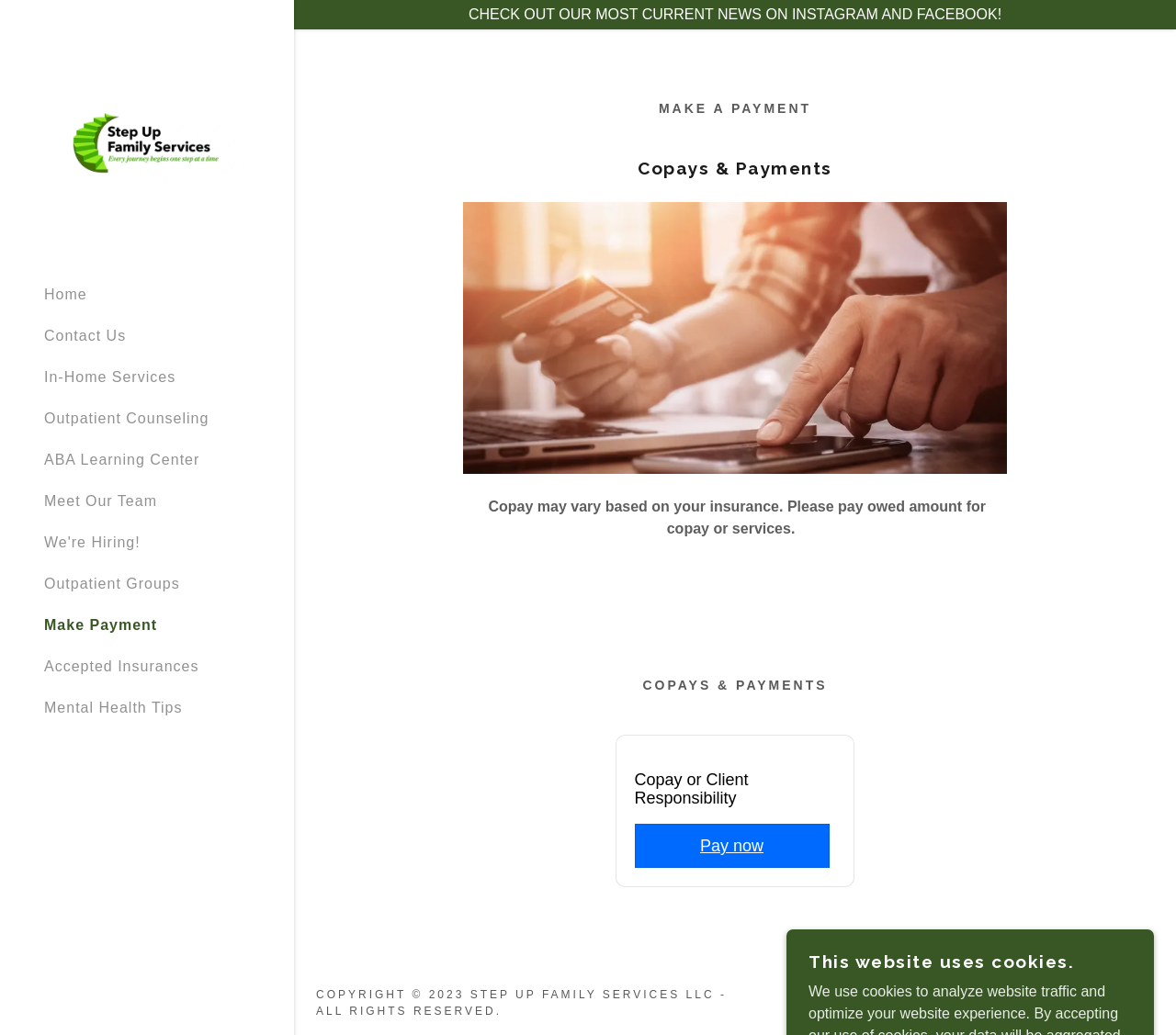Answer the question in one word or a short phrase:
What is the relationship between the organization and Godaddy?

Godaddy powers the website